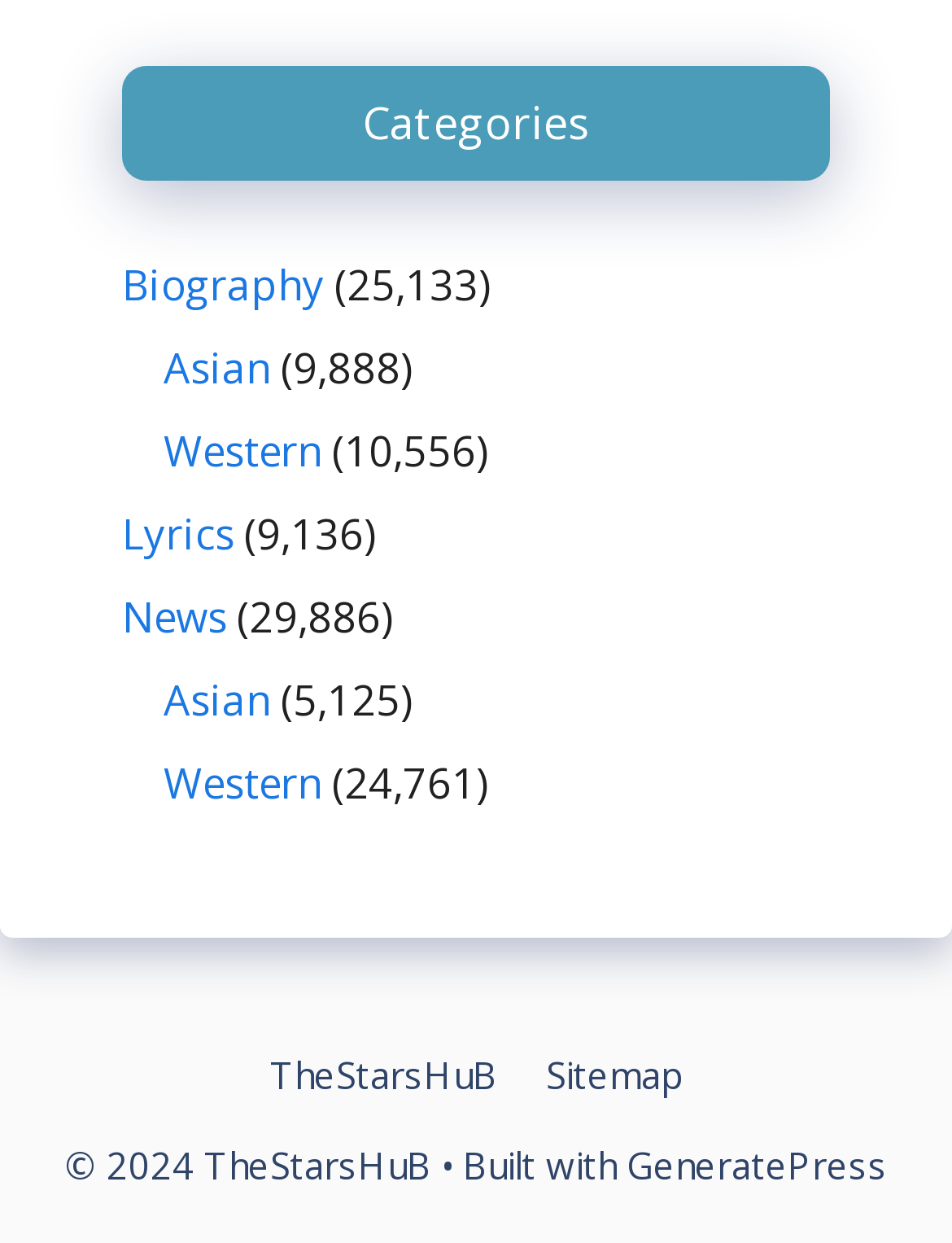Pinpoint the bounding box coordinates of the clickable element to carry out the following instruction: "Visit Online Decision-Making Optimization website."

None